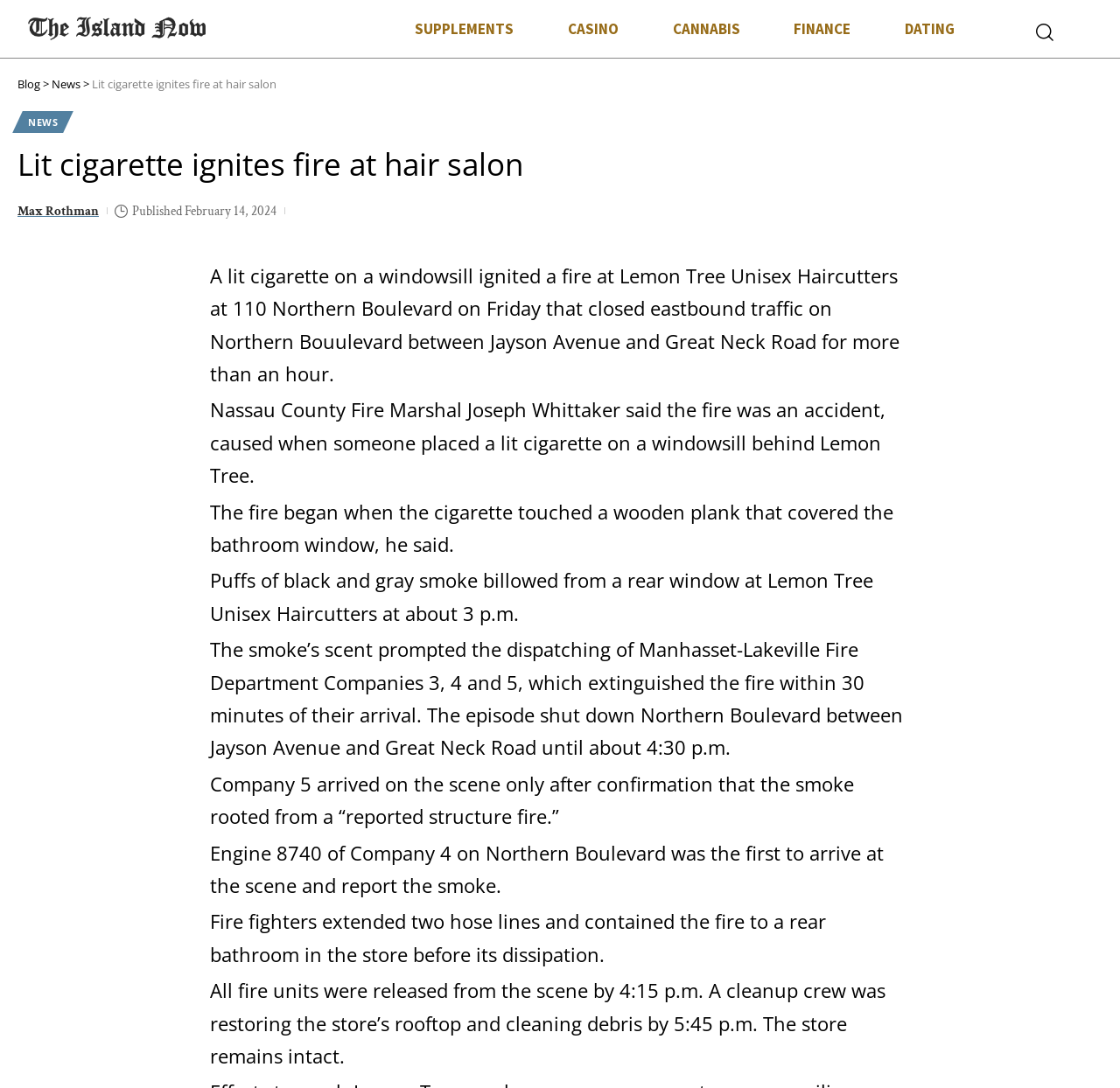Based on the image, please respond to the question with as much detail as possible:
What caused the fire at Lemon Tree Unisex Haircutters?

According to the article, the fire was caused by a lit cigarette that was placed on a windowsill behind Lemon Tree Unisex Haircutters, which ignited a wooden plank that covered the bathroom window.